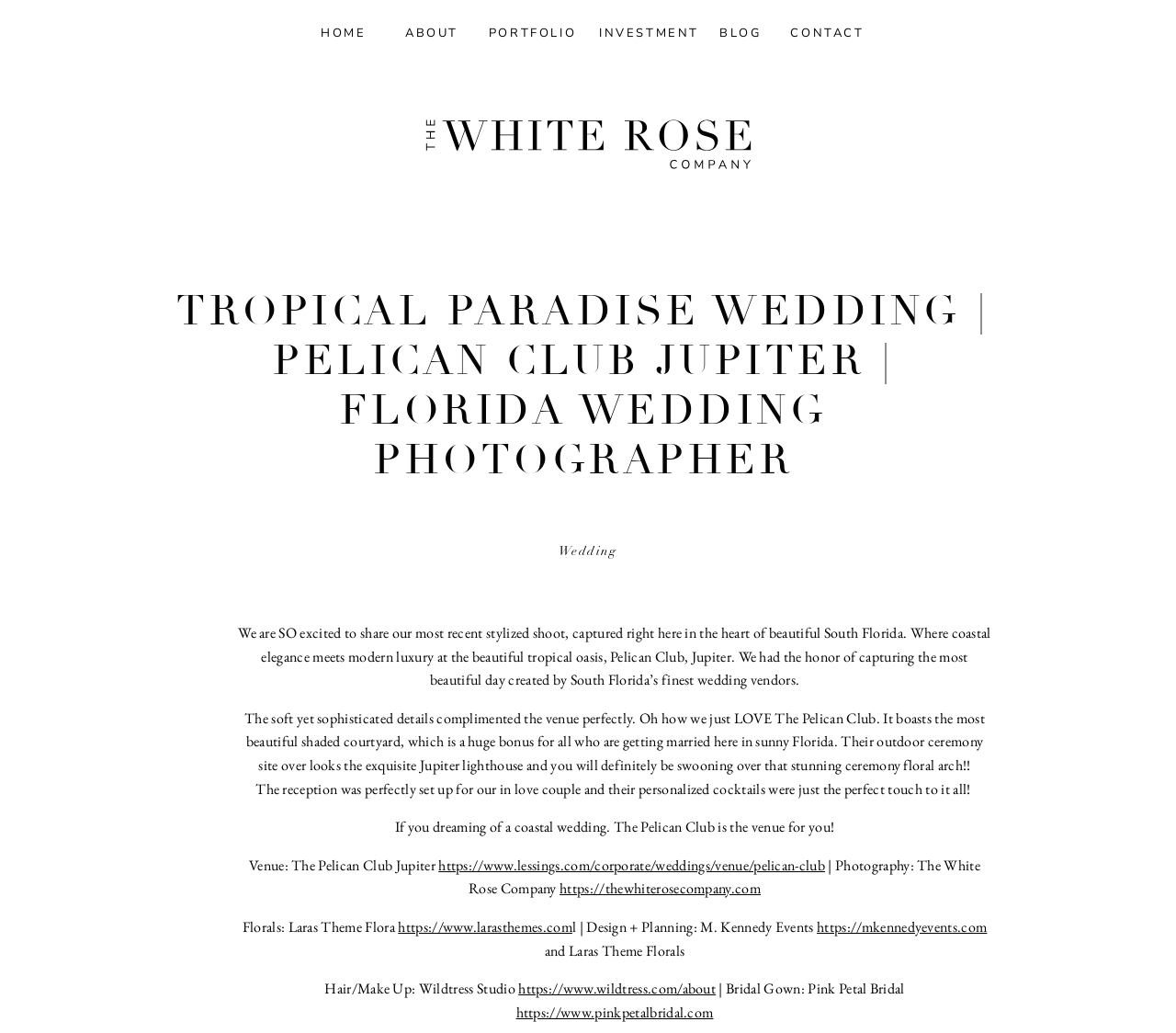Answer the question in a single word or phrase:
What is the name of the event planning company that designed the wedding?

M. Kennedy Events